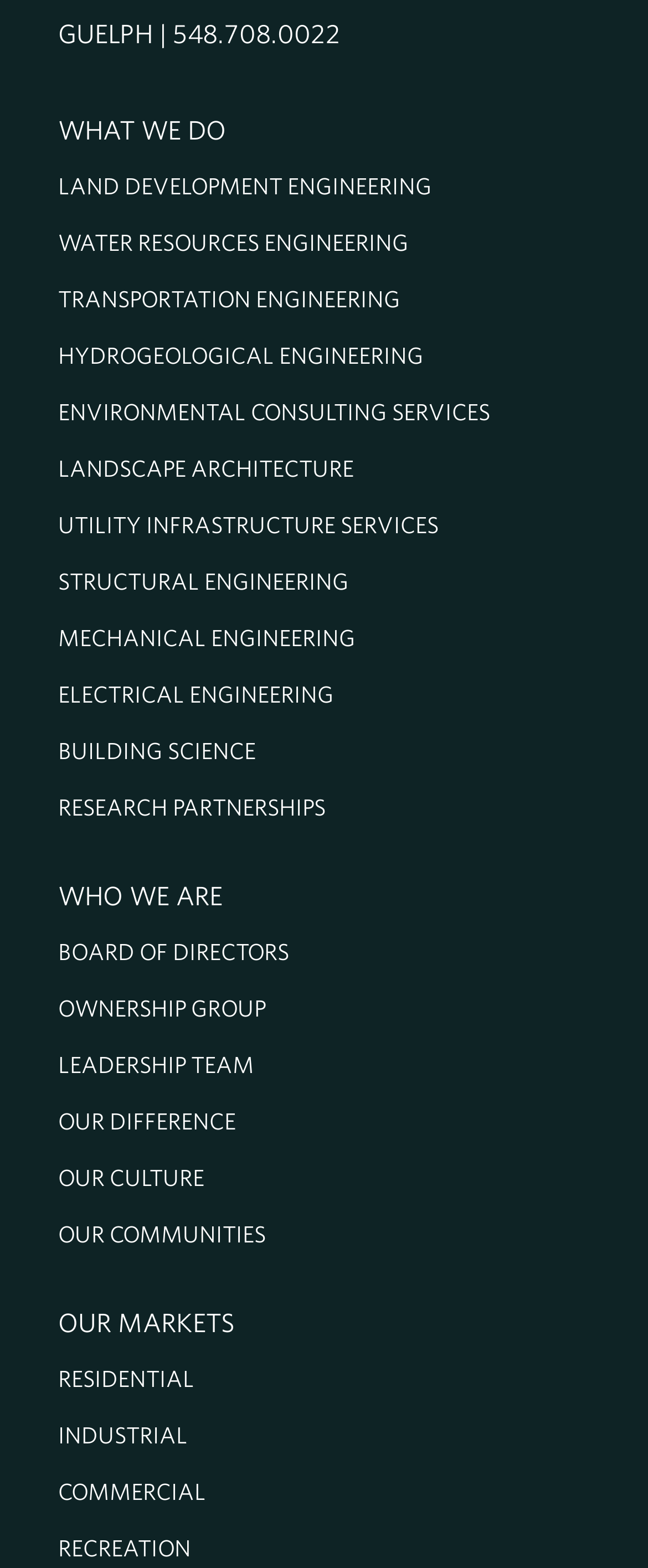Pinpoint the bounding box coordinates of the clickable area needed to execute the instruction: "Click on WHAT WE DO". The coordinates should be specified as four float numbers between 0 and 1, i.e., [left, top, right, bottom].

[0.09, 0.073, 0.349, 0.092]